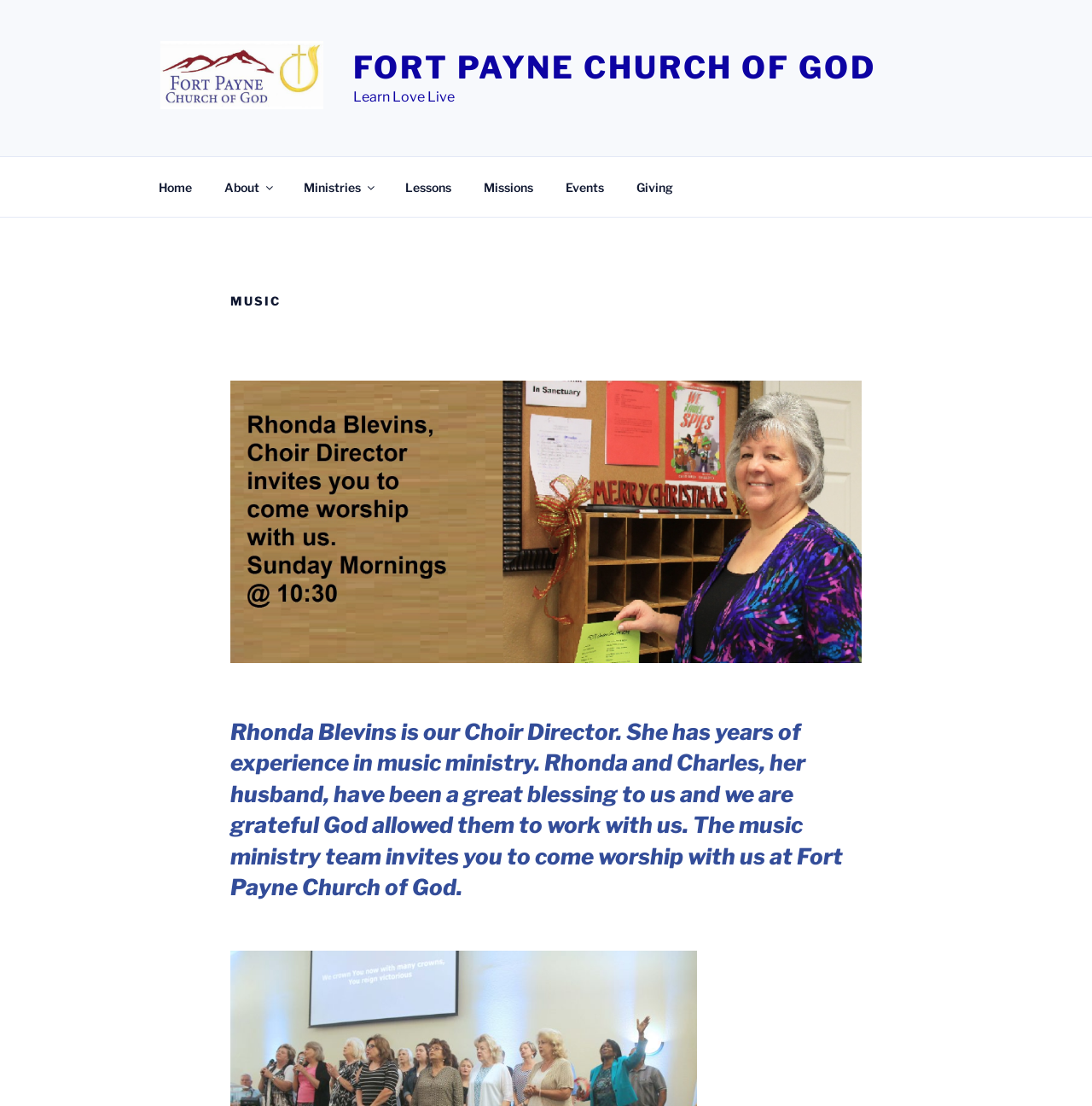What is the name of the church?
Using the image as a reference, answer the question with a short word or phrase.

Fort Payne Church of God